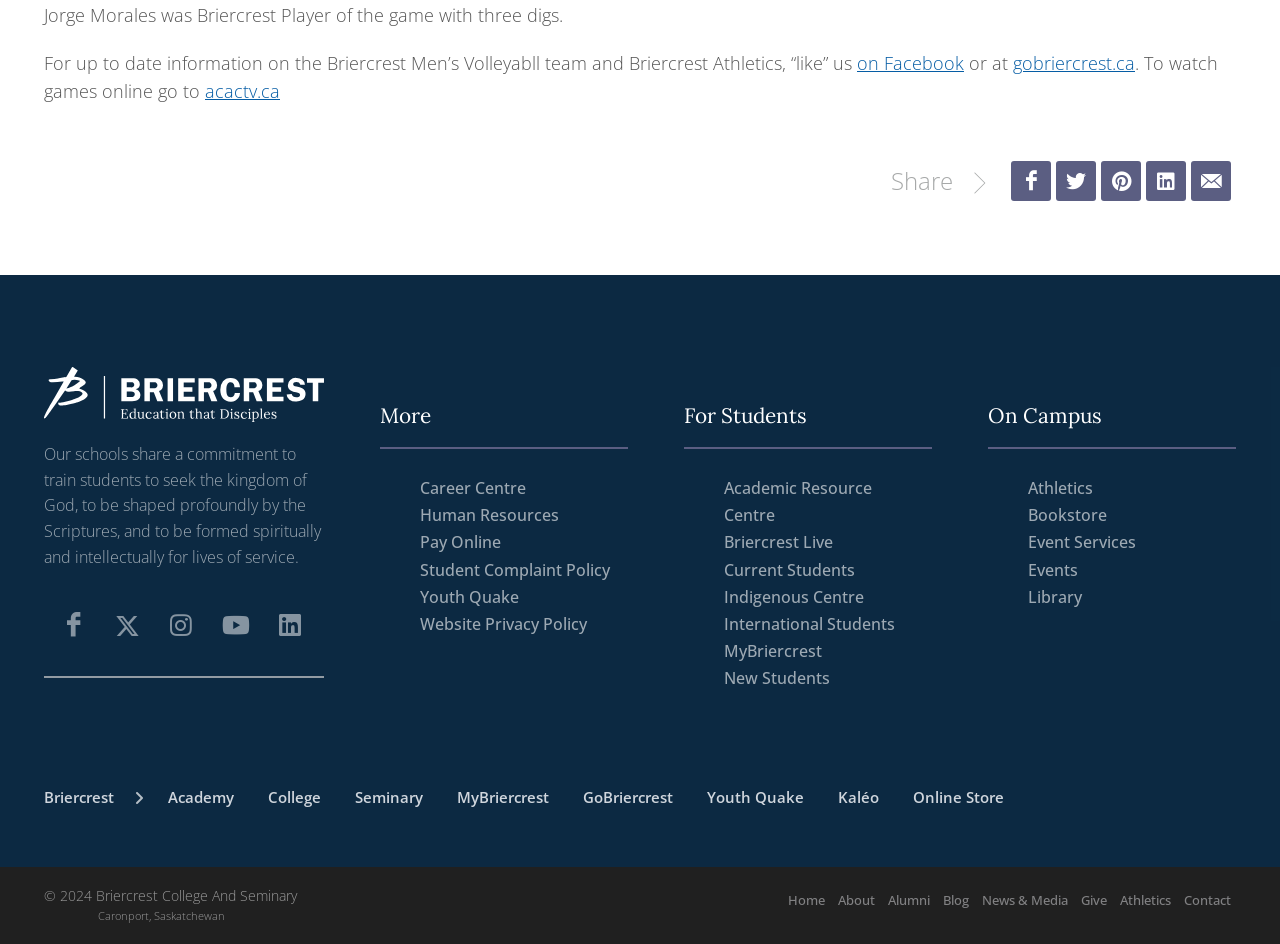Identify the bounding box coordinates for the region to click in order to carry out this instruction: "Watch games online at acactv.ca". Provide the coordinates using four float numbers between 0 and 1, formatted as [left, top, right, bottom].

[0.16, 0.084, 0.219, 0.109]